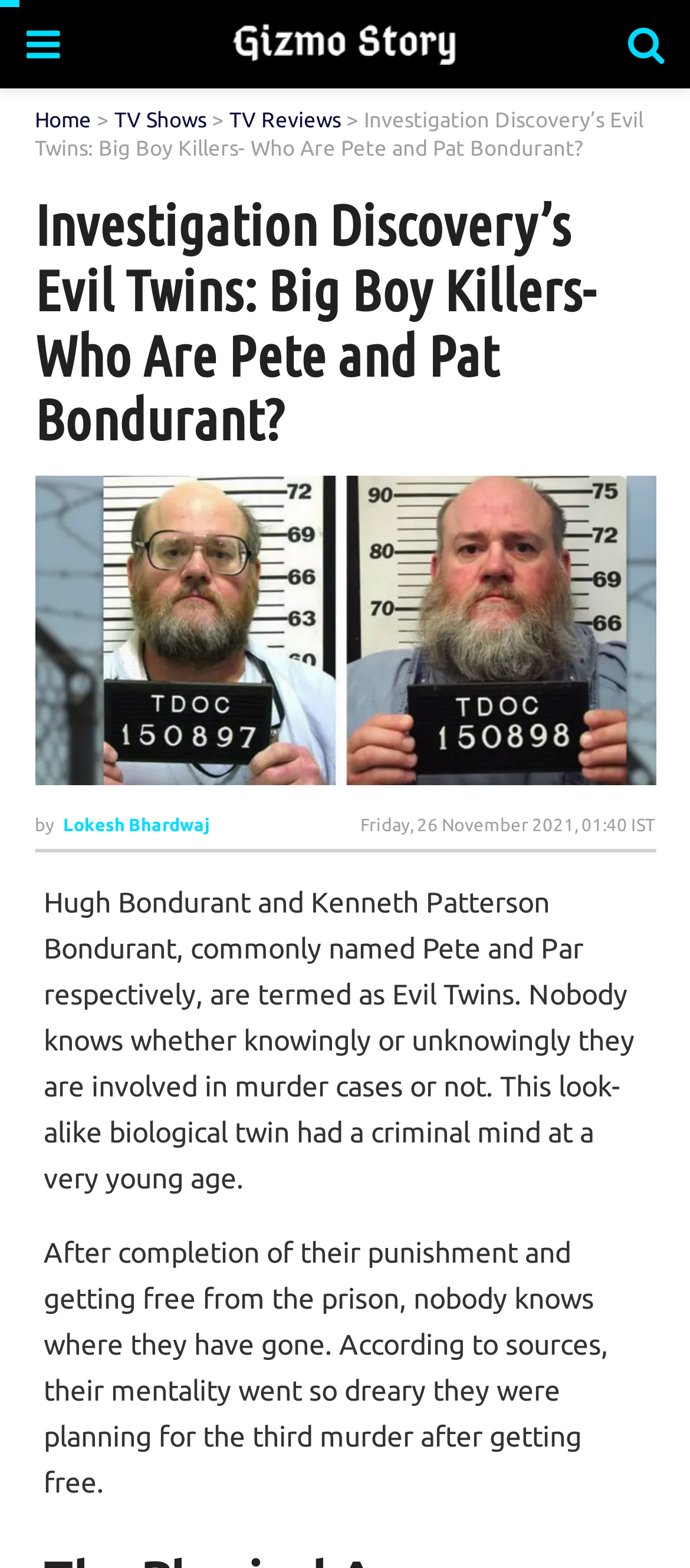Please answer the following question as detailed as possible based on the image: 
What is the name of the TV show?

The name of the TV show can be inferred from the title of the article, which is 'Investigation Discovery’s Evil Twins: Big Boy Killers- Who Are Pete and Pat Bondurant?'.